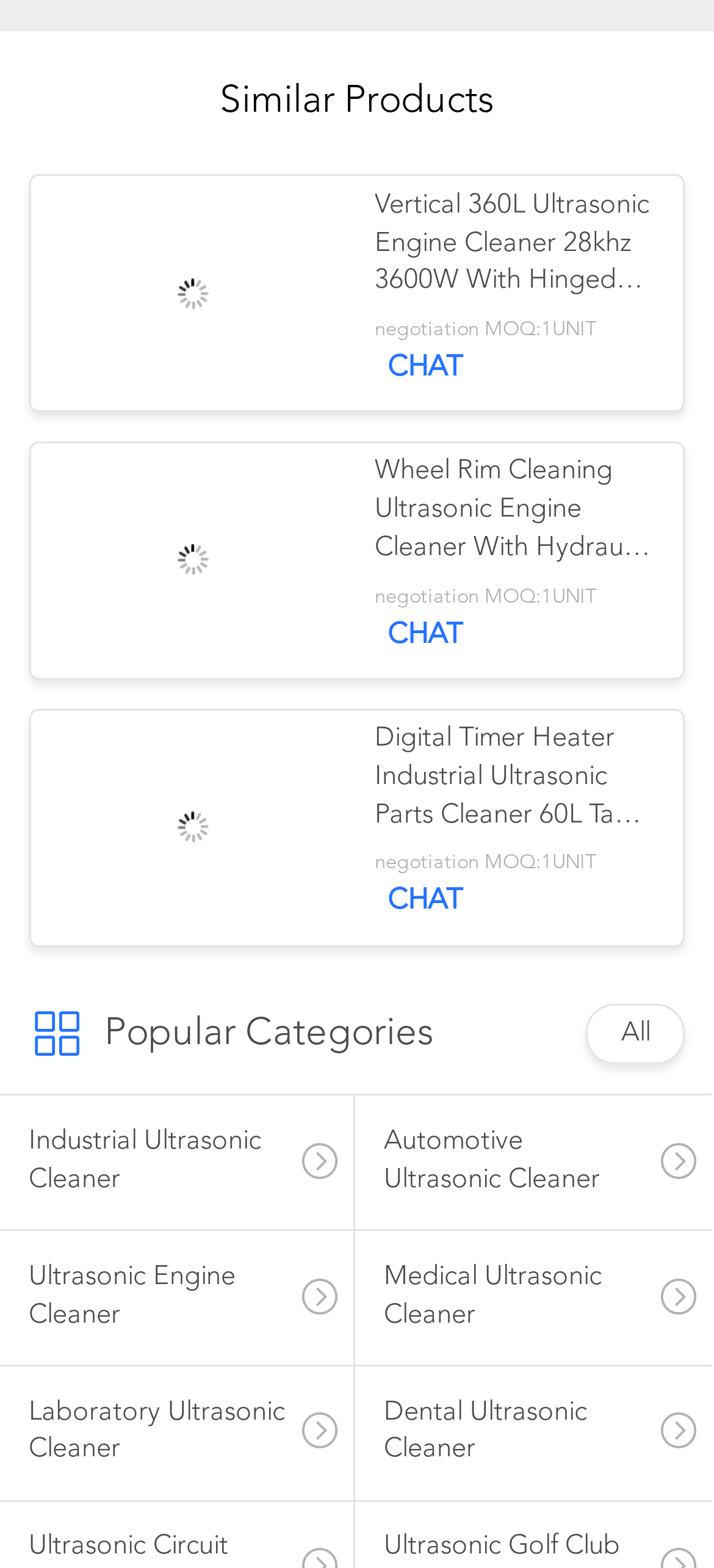How many units can be negotiated for?
Please provide an in-depth and detailed response to the question.

The static text 'negotiation MOQ:1UNIT' appears multiple times on the page, indicating that the minimum order quantity for negotiation is 1 unit.